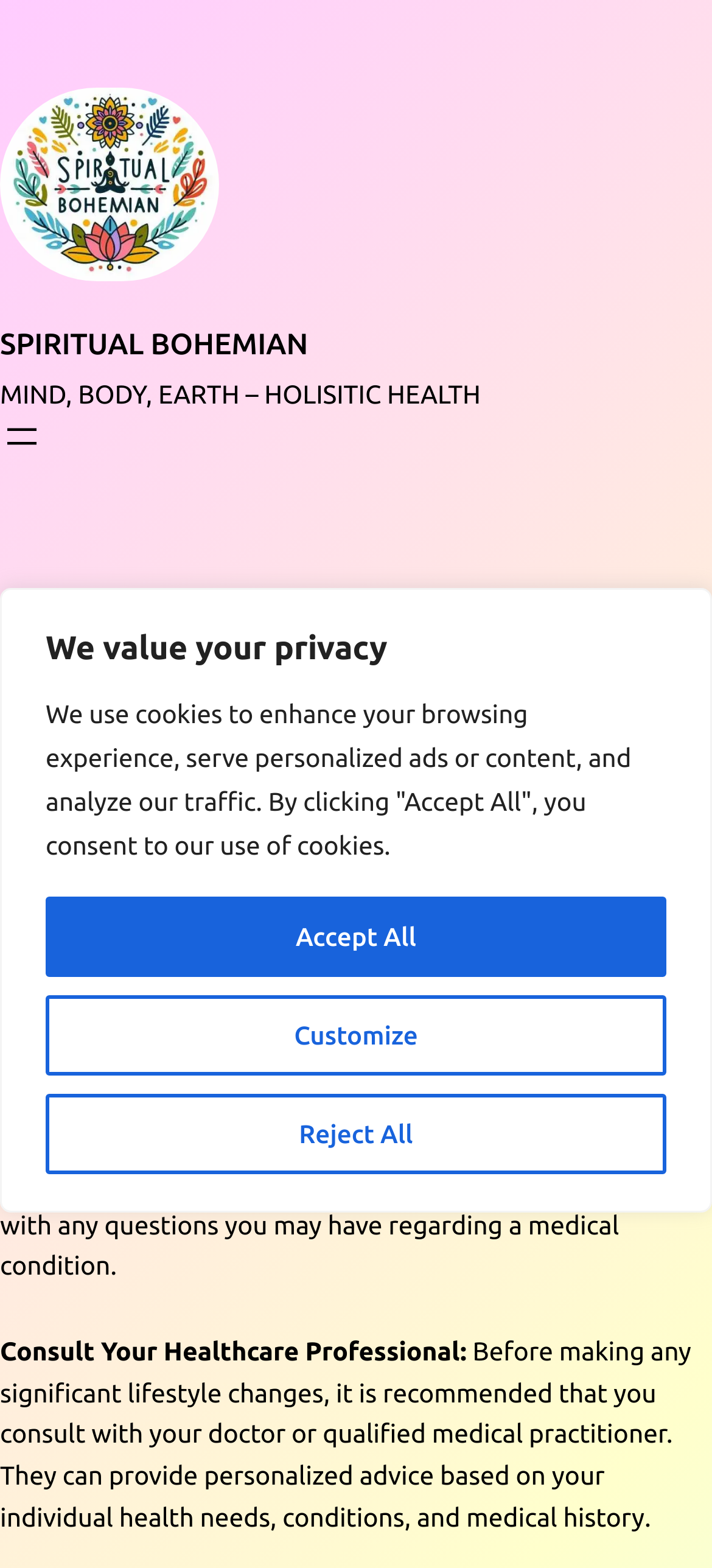What is the name of the website?
Please provide a single word or phrase in response based on the screenshot.

Spiritual Bohemian